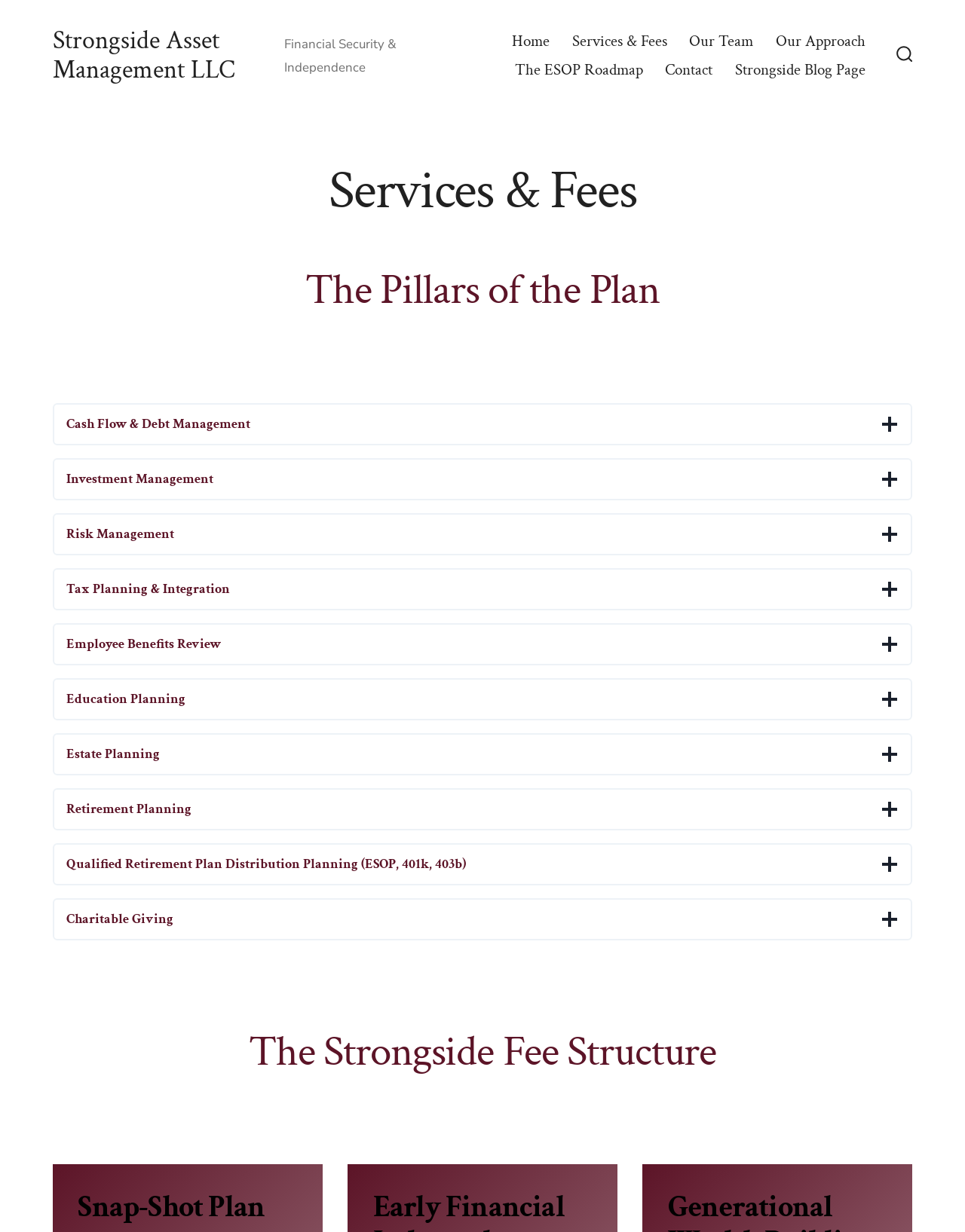Convey a detailed summary of the webpage, mentioning all key elements.

The webpage is about the services and fees of Strongside Asset Management LLC. At the top right corner, there is a search toggle button accompanied by a small image. Below it, there is a link to the company's homepage, followed by a horizontal navigation menu with links to various pages, including Home, Services & Fees, Our Team, Our Approach, The ESOP Roadmap, Contact, and Strongside Blog Page.

The main content of the page is divided into two sections. The first section has a heading "The Pillars of the Plan" and features a series of buttons, each representing a different aspect of financial planning, such as Cash Flow & Debt Management, Investment Management, Risk Management, and more. These buttons are arranged vertically and take up most of the page.

The second section has a heading "The Strongside Fee Structure" and appears below the first section. It is followed by a subheading "Snap-Shot Plan" at the very bottom of the page. Throughout the page, there are several marks or icons accompanying the text, but their exact purpose is unclear.